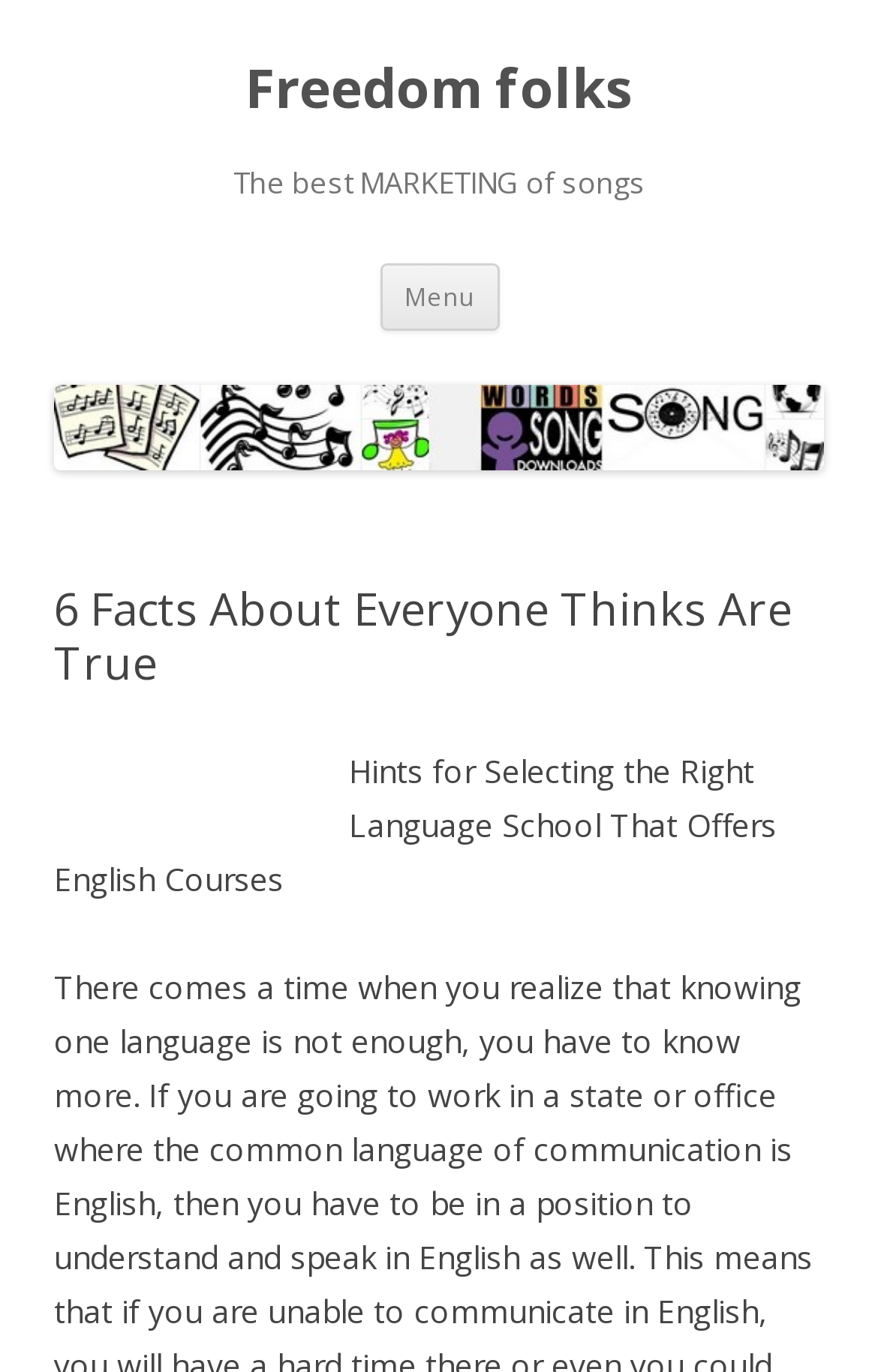What is the purpose of the button element?
Please answer the question with as much detail as possible using the screenshot.

The button element with the text 'Menu' is likely used to open a menu on the webpage, allowing users to navigate to different sections or pages.